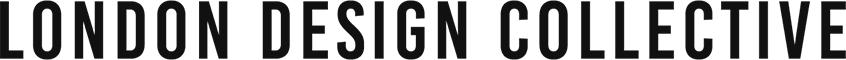What is the focus of the collective?
Answer the question with as much detail as you can, using the image as a reference.

The focus of the collective can be inferred from the typographic choice of the title, which suggests a vibrant hub for artistic collaboration in London, and the context of the image being a header for a page discussing the Bentley Bentayga, highlighting a blend of luxury vehicle design and lifestyle.